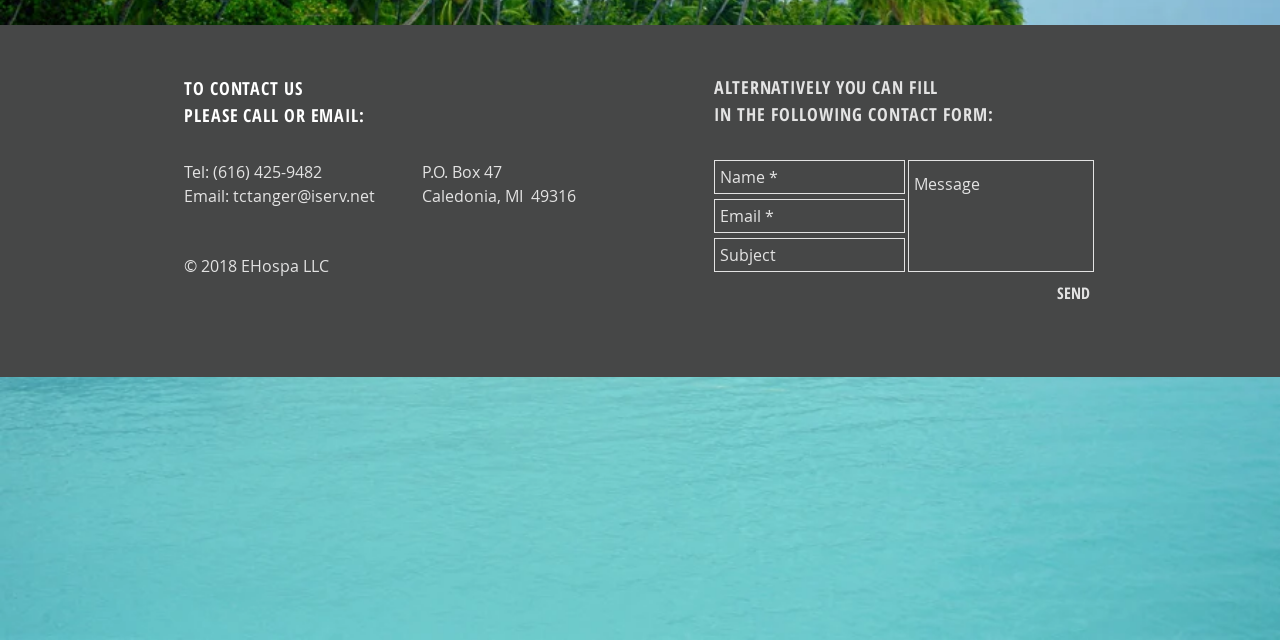Given the element description, predict the bounding box coordinates in the format (top-left x, top-left y, bottom-right x, bottom-right y), using floating point numbers between 0 and 1: aria-label="Email *" name="email" placeholder="Email *"

[0.558, 0.311, 0.707, 0.364]